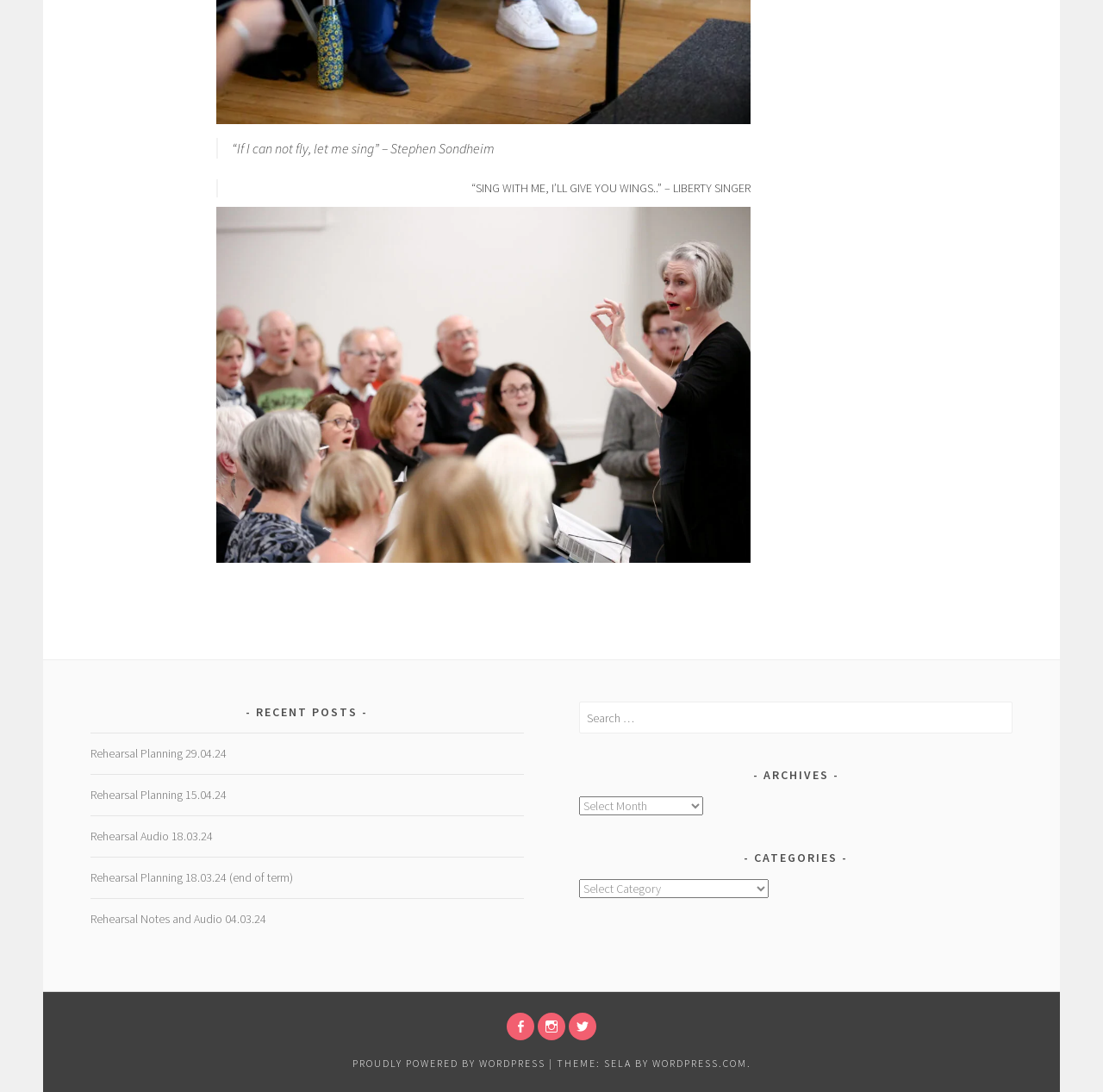For the given element description Rehearsal Audio 18.03.24, determine the bounding box coordinates of the UI element. The coordinates should follow the format (top-left x, top-left y, bottom-right x, bottom-right y) and be within the range of 0 to 1.

[0.082, 0.759, 0.193, 0.773]